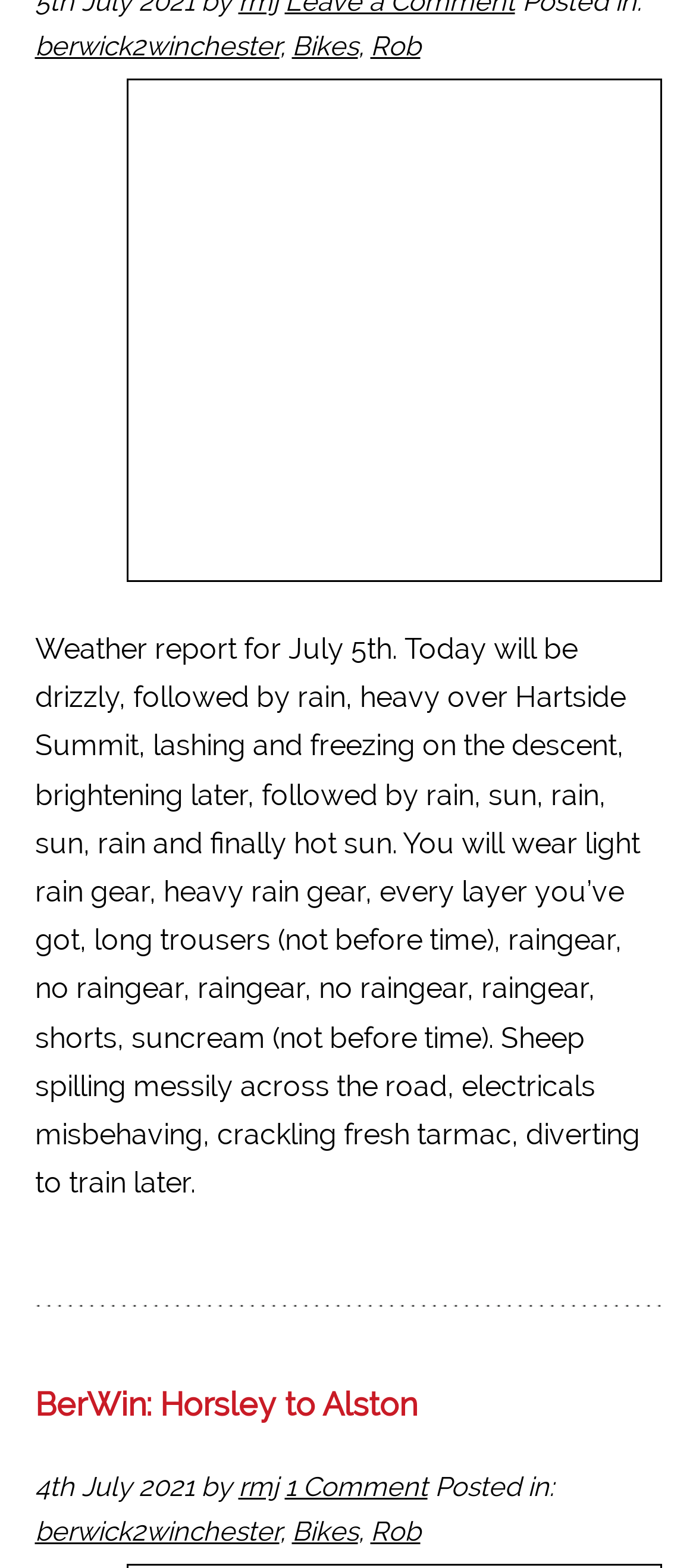Can you find the bounding box coordinates for the element that needs to be clicked to execute this instruction: "Click on the link to 1 Comment"? The coordinates should be given as four float numbers between 0 and 1, i.e., [left, top, right, bottom].

[0.409, 0.938, 0.614, 0.959]